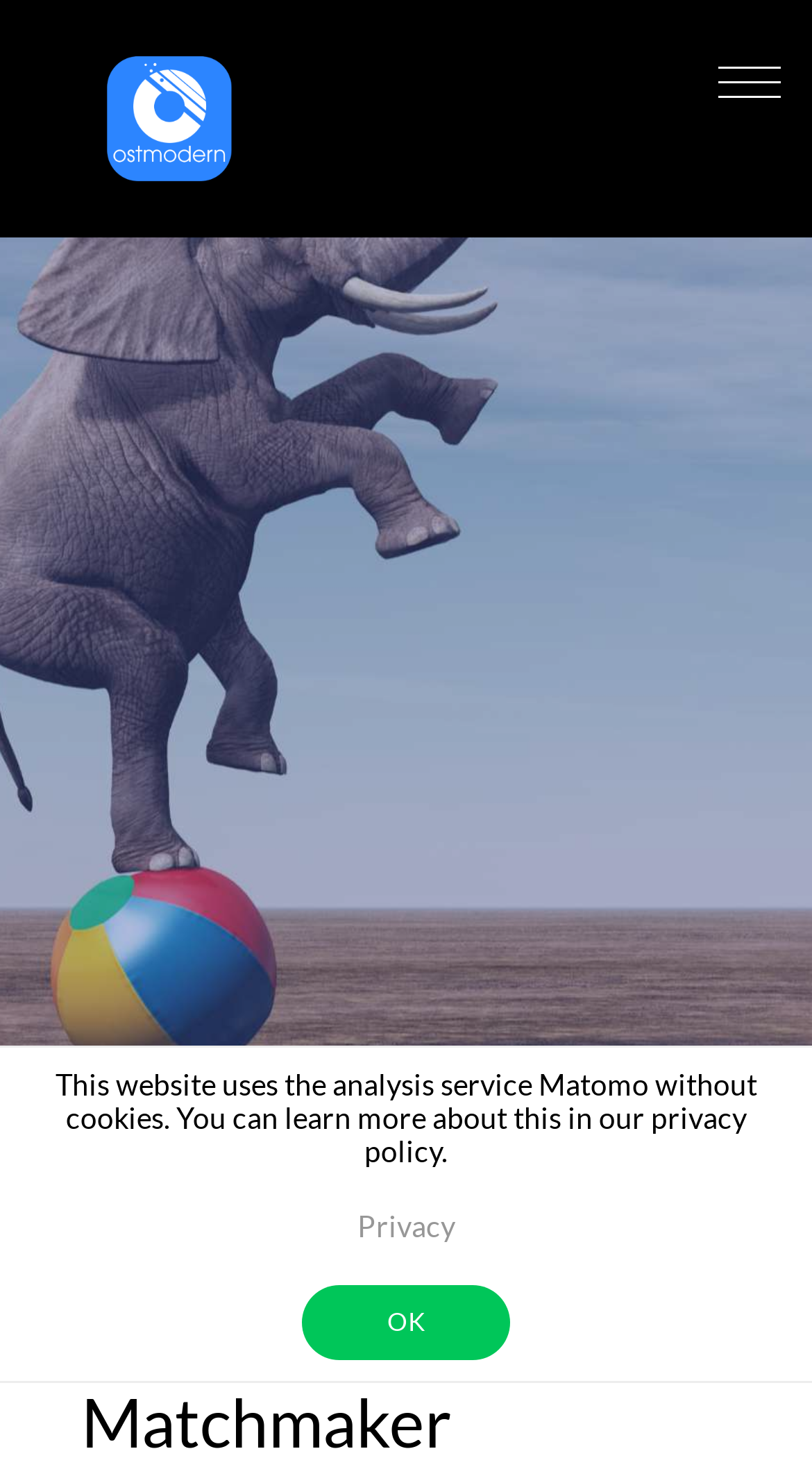Answer the question briefly using a single word or phrase: 
What is the name of the company?

ostmodern